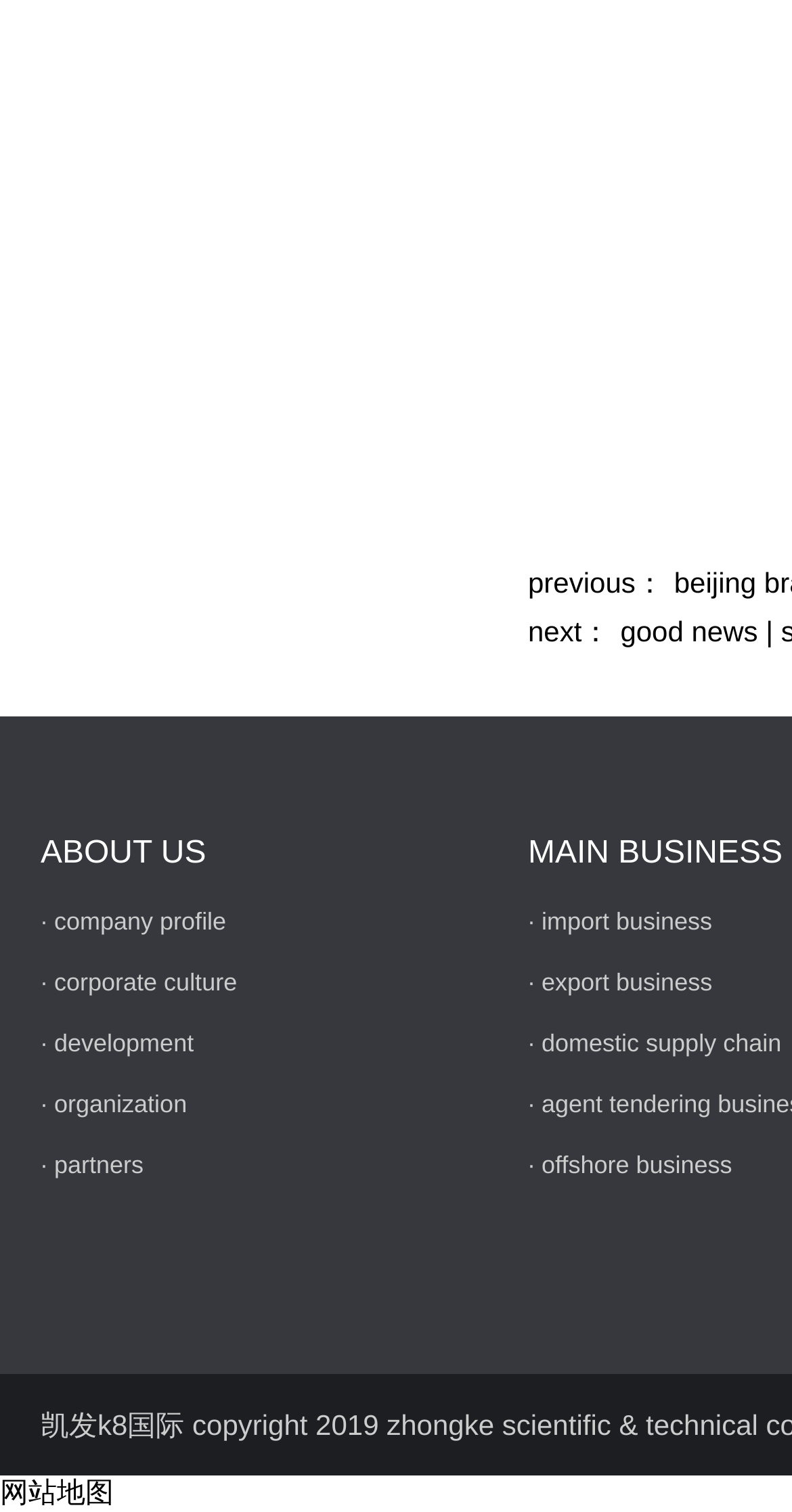Highlight the bounding box coordinates of the region I should click on to meet the following instruction: "Click on the Facebook icon".

None